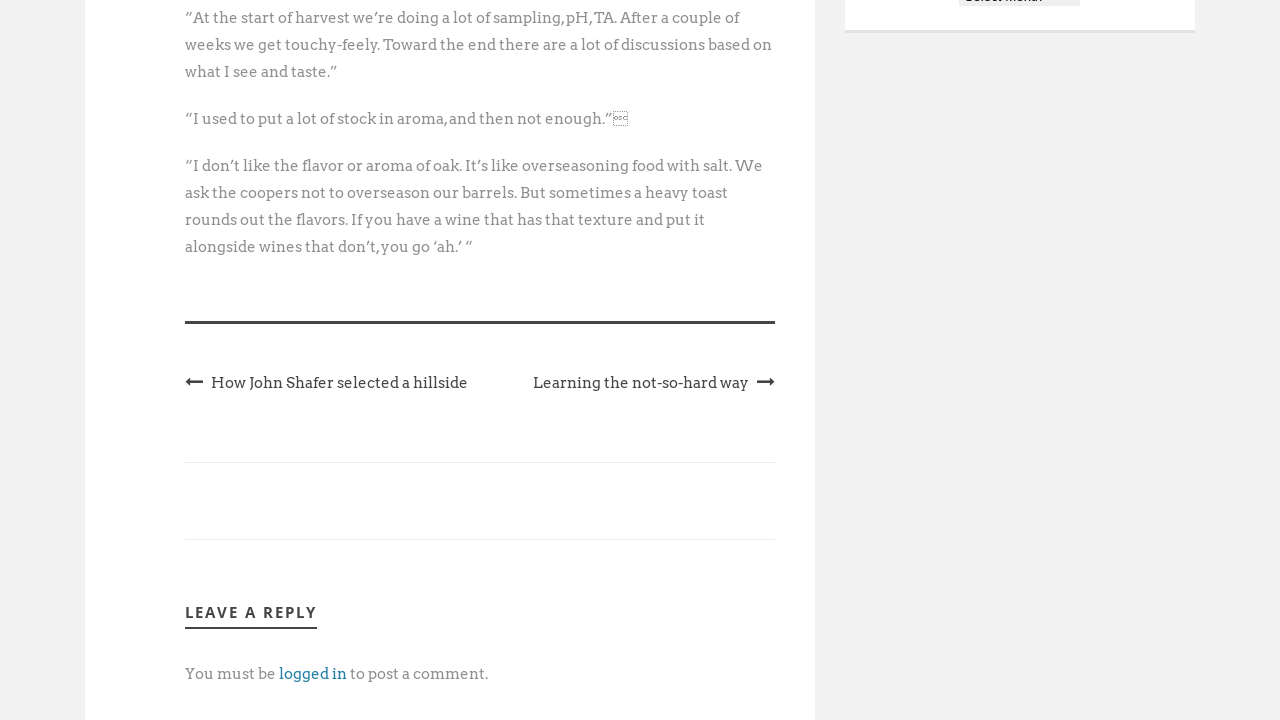Please provide a detailed answer to the question below by examining the image:
What is the topic of the quotes?

The quotes on the webpage are from someone who is talking about their experience with wine making, mentioning specific aspects like pH, TA, aroma, and flavor, which suggests that the topic of the quotes is wine making.